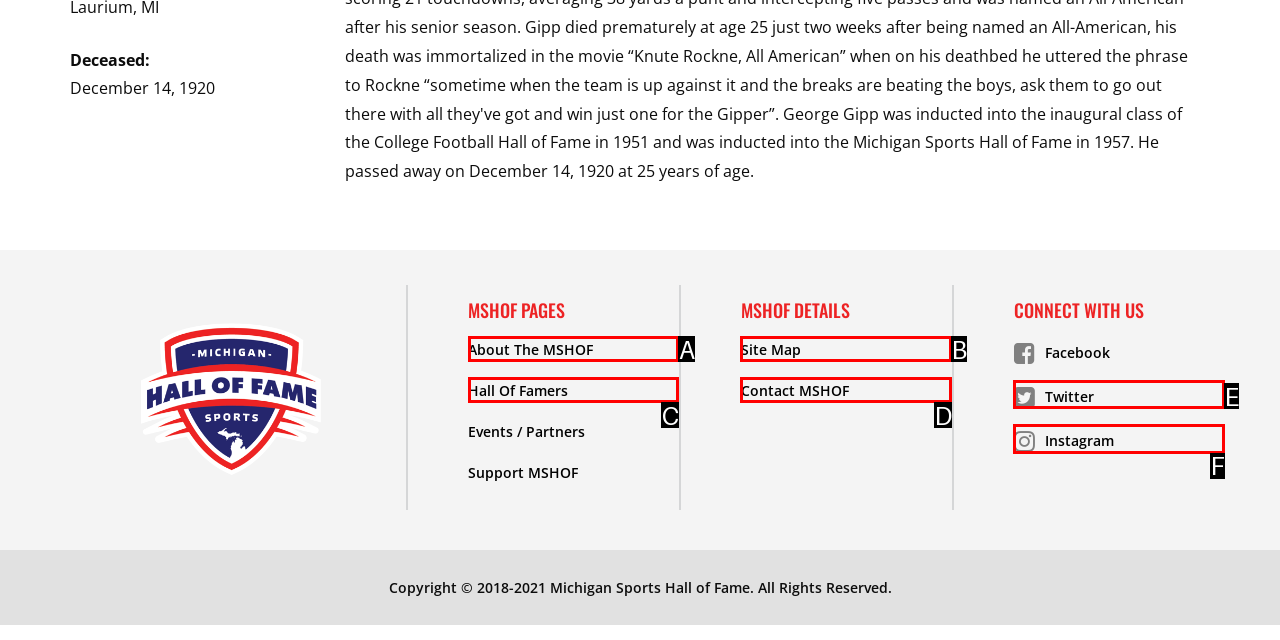Identify which option matches the following description: Contact MSHOF
Answer by giving the letter of the correct option directly.

D